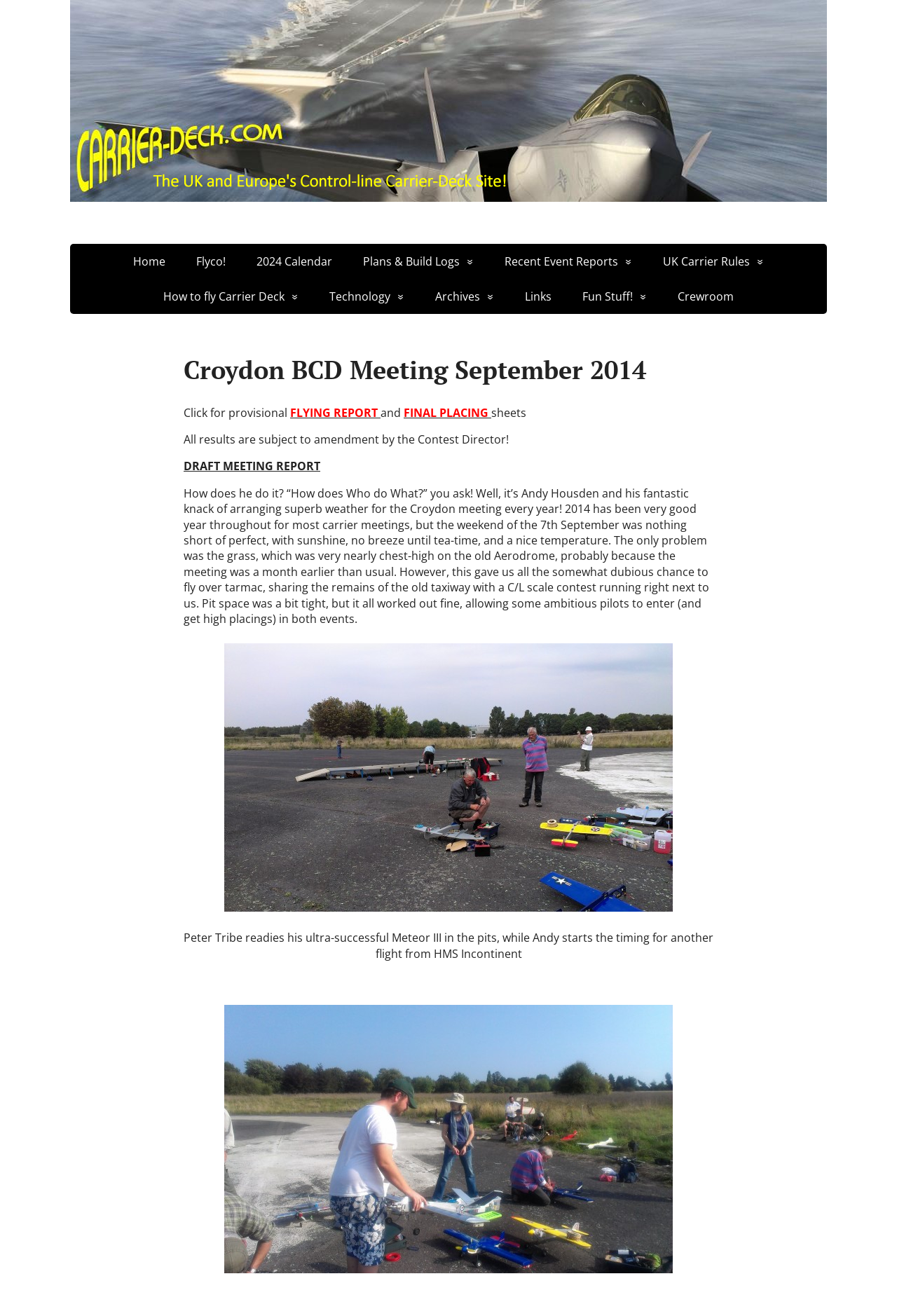Give a concise answer of one word or phrase to the question: 
What is the problem mentioned with the grass?

It was very nearly chest-high